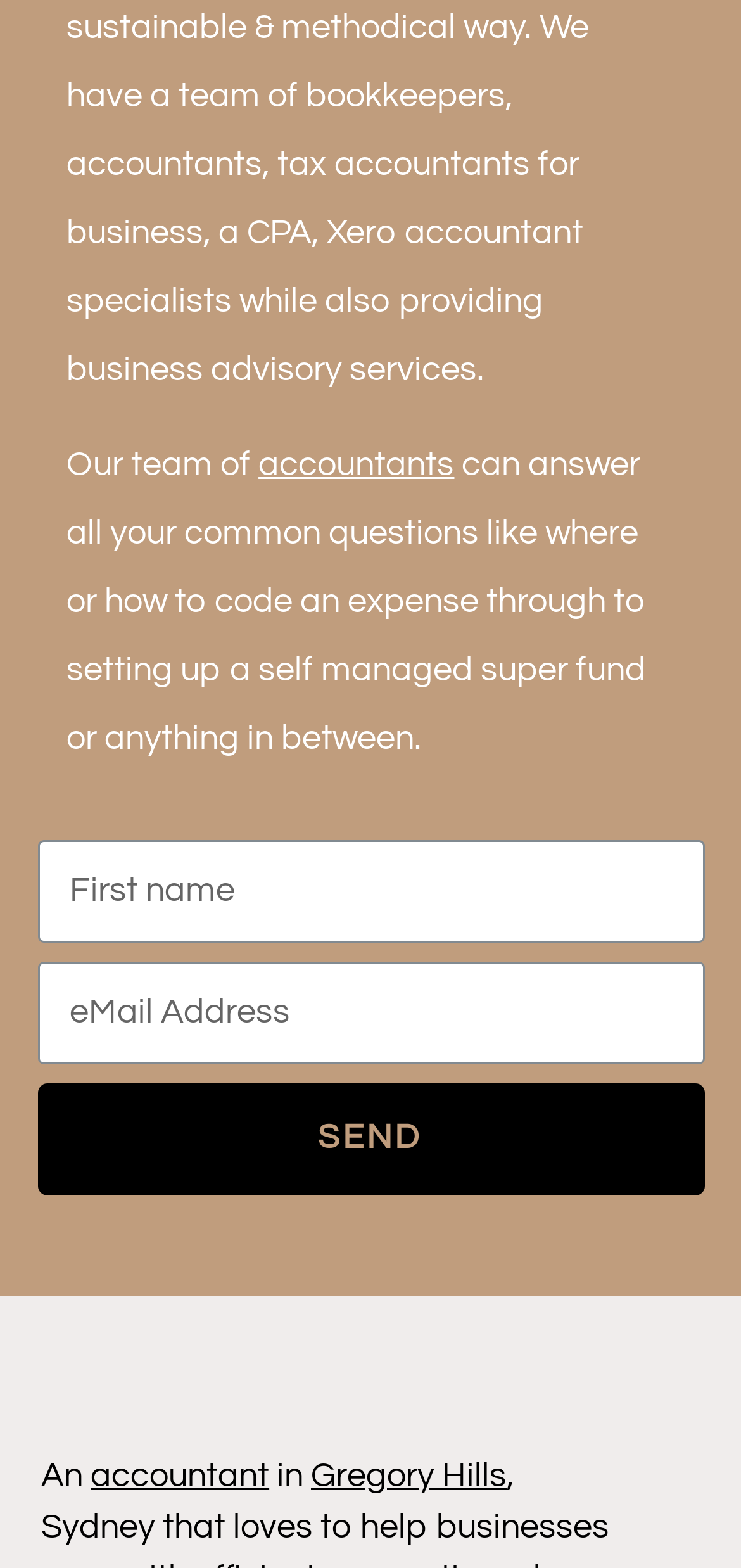What services are provided by the team of accountants?
Using the image as a reference, give a one-word or short phrase answer.

Business advisory services